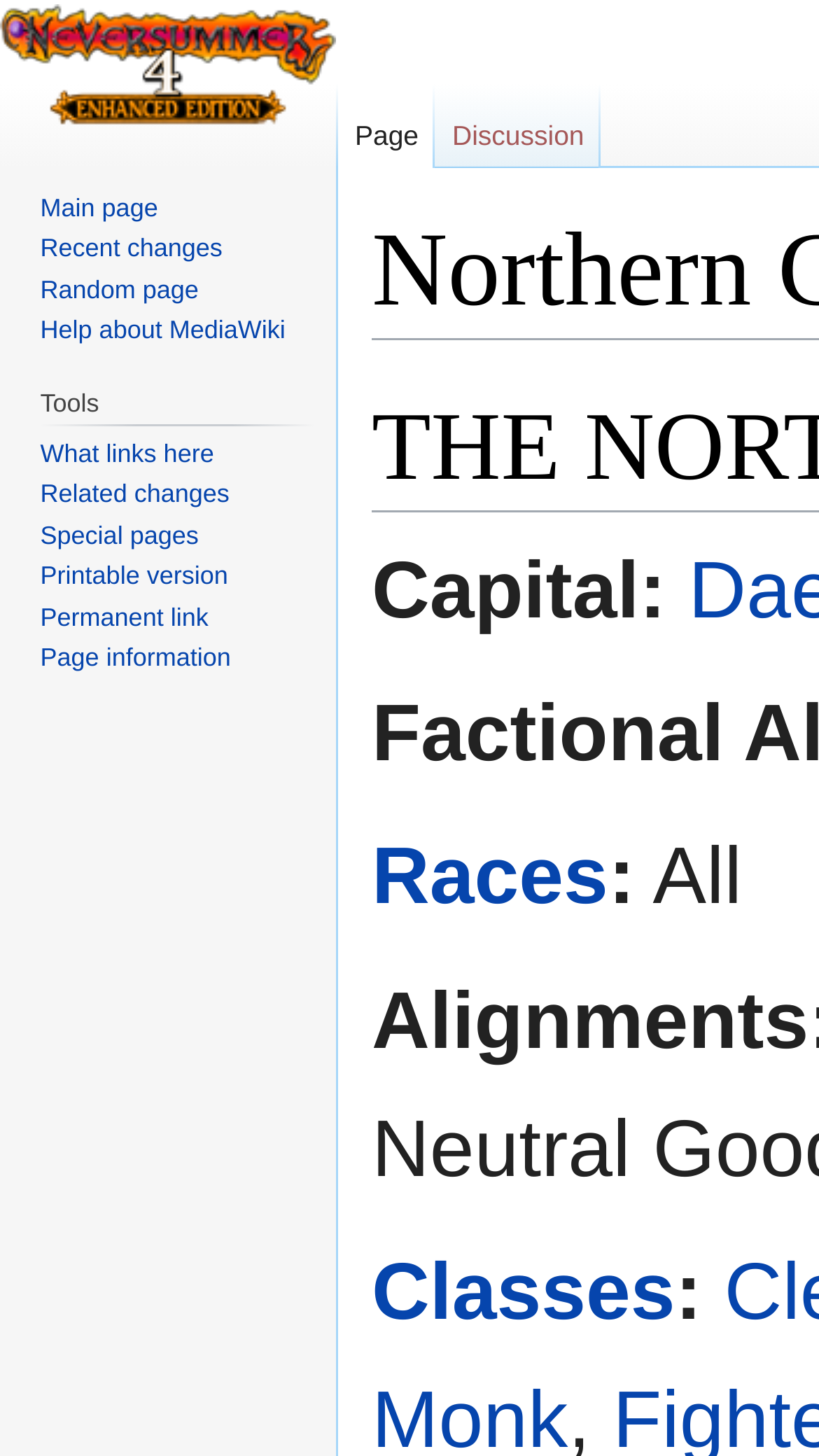Please specify the bounding box coordinates of the area that should be clicked to accomplish the following instruction: "Check What links here". The coordinates should consist of four float numbers between 0 and 1, i.e., [left, top, right, bottom].

[0.049, 0.301, 0.261, 0.321]